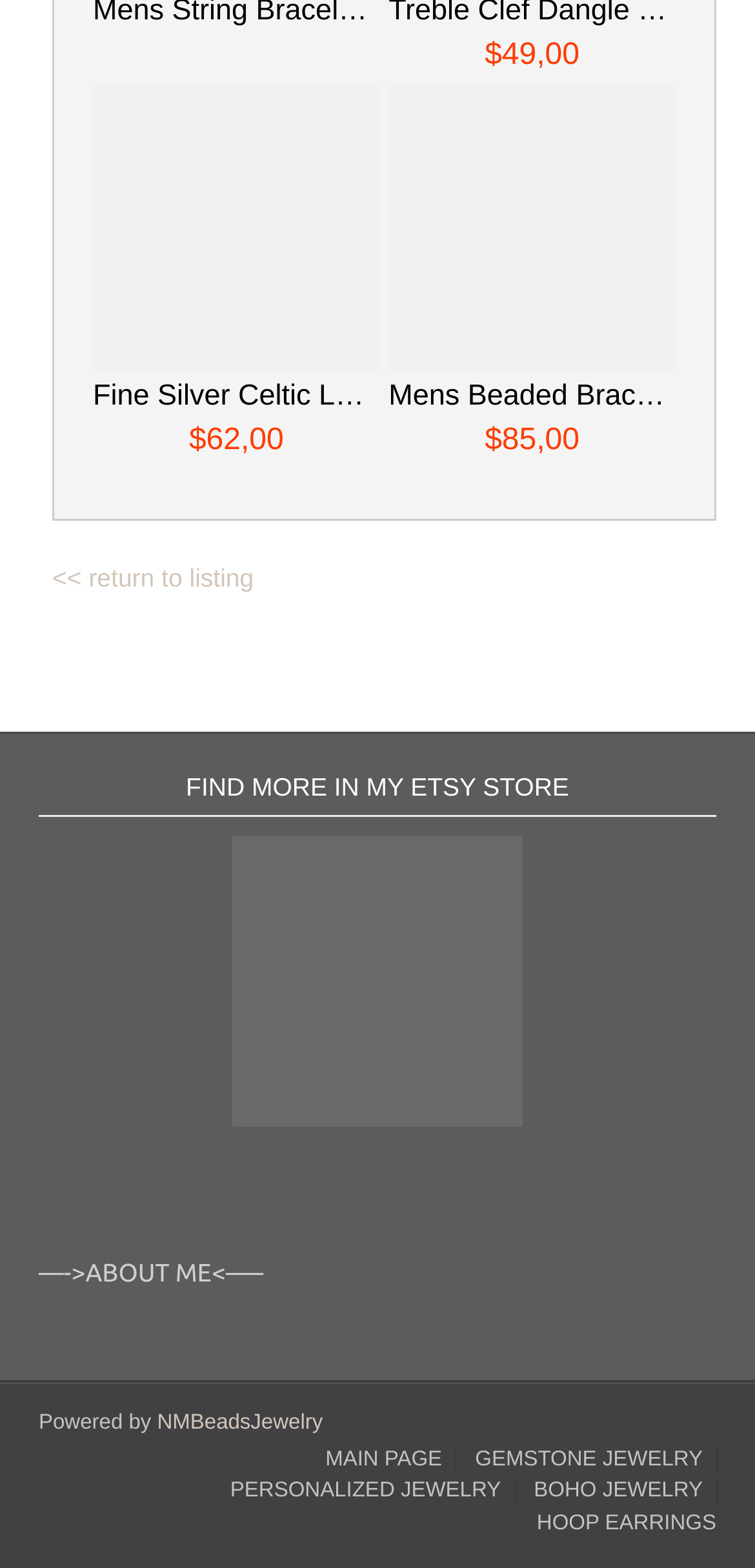Identify the bounding box coordinates necessary to click and complete the given instruction: "Explore Mens Beaded Bracelet".

[0.515, 0.054, 0.895, 0.292]